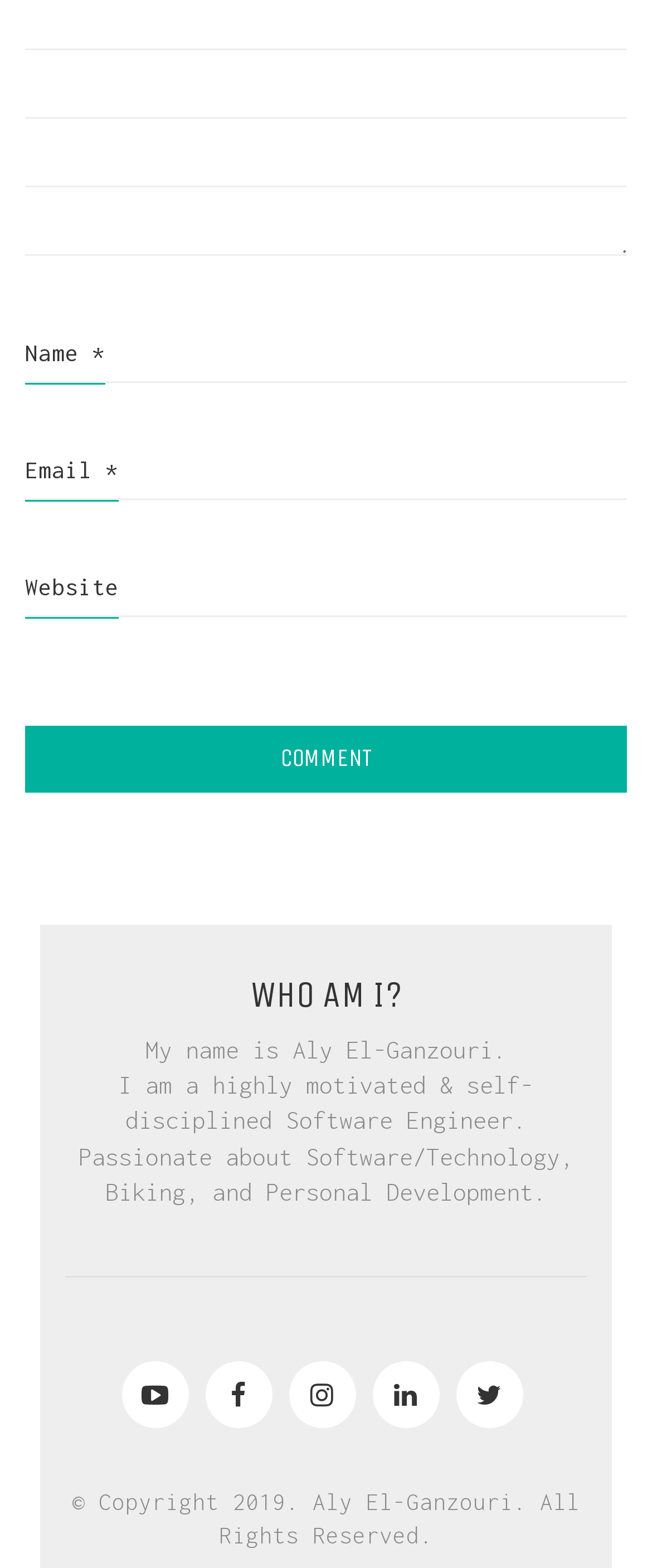From the webpage screenshot, predict the bounding box of the UI element that matches this description: "name="submit" value="Comment"".

[0.038, 0.463, 0.962, 0.505]